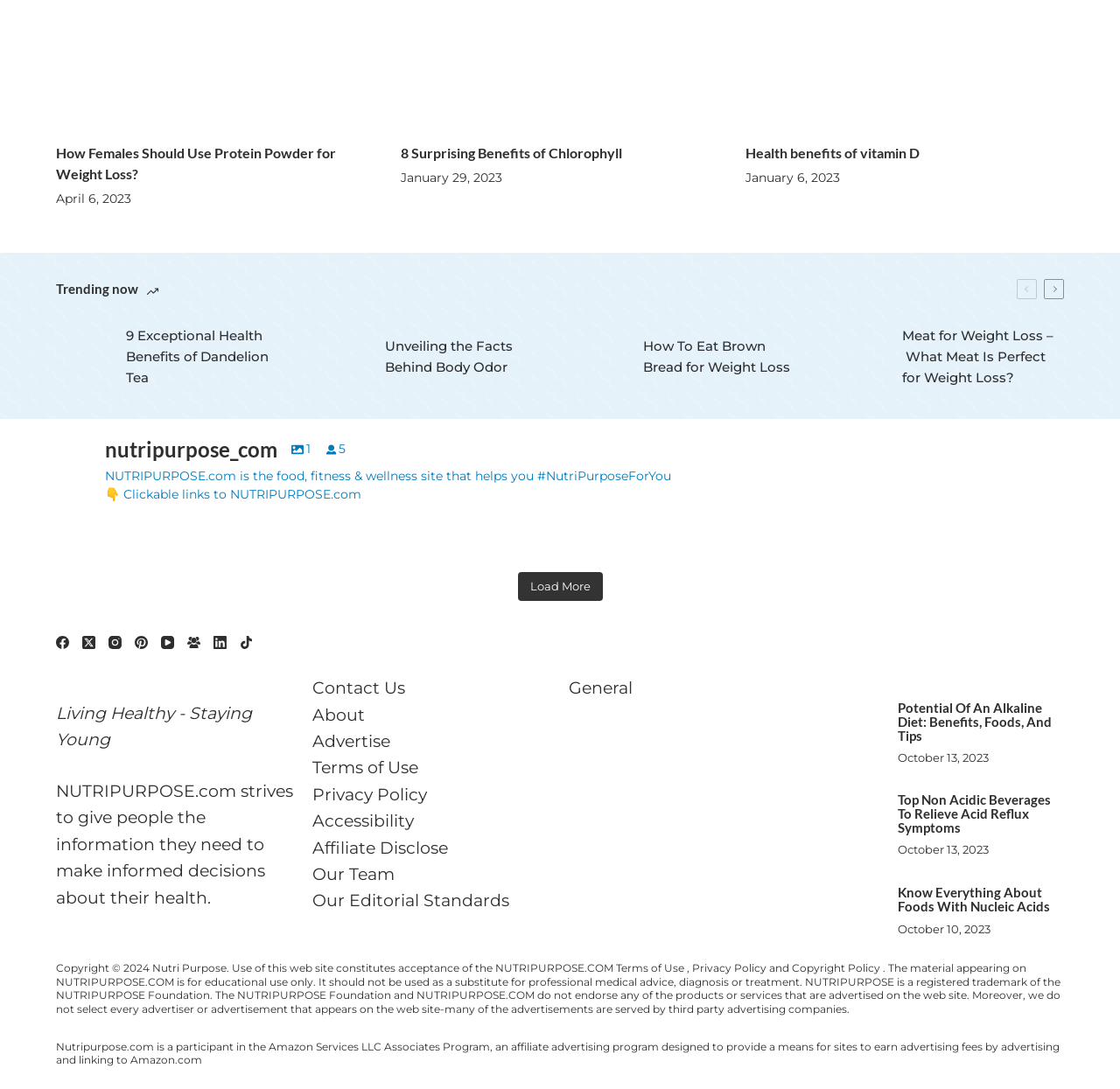Using the element description provided, determine the bounding box coordinates in the format (top-left x, top-left y, bottom-right x, bottom-right y). Ensure that all values are floating point numbers between 0 and 1. Element description: Solutions

None